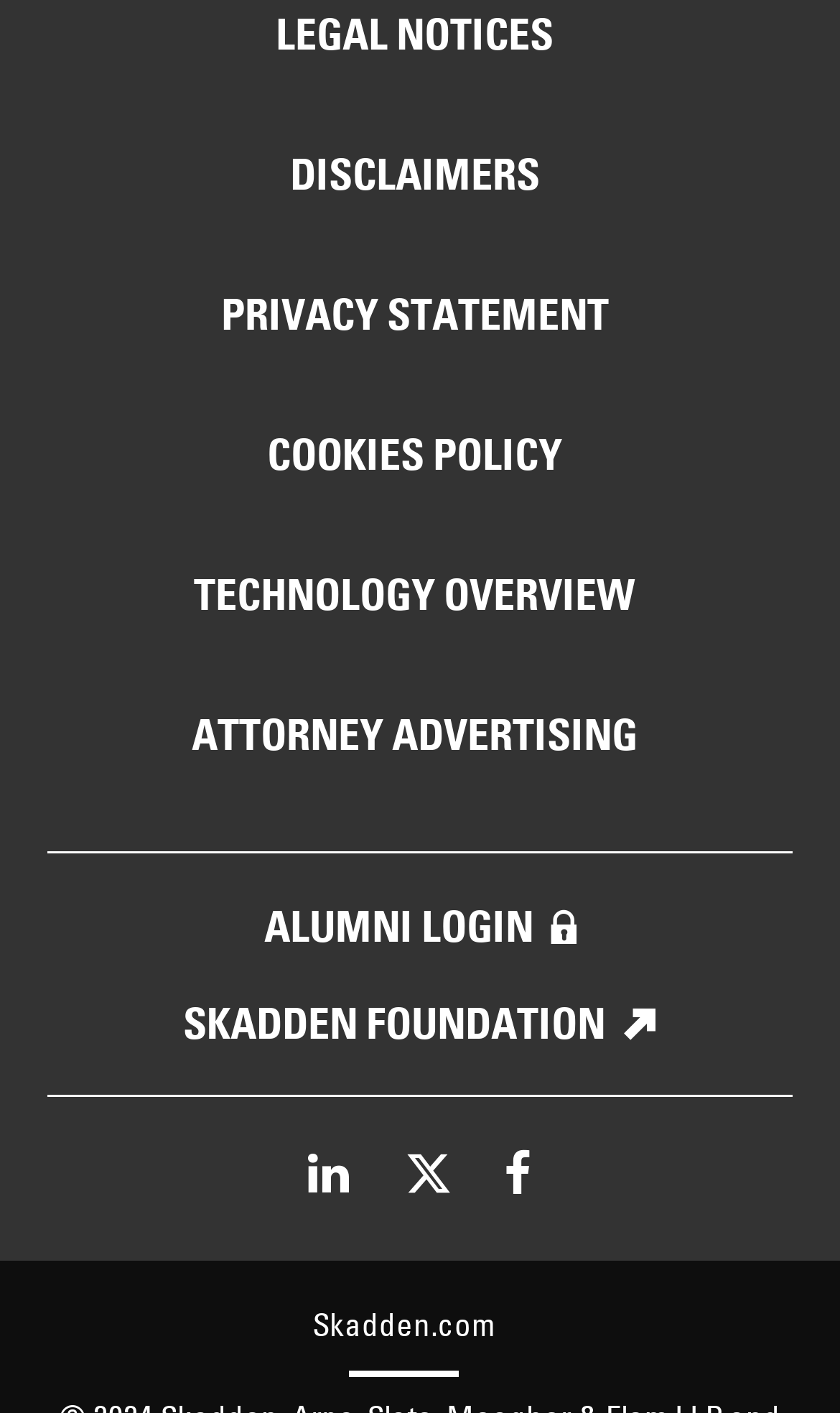Identify the bounding box coordinates for the UI element described as: "Show full item record".

None